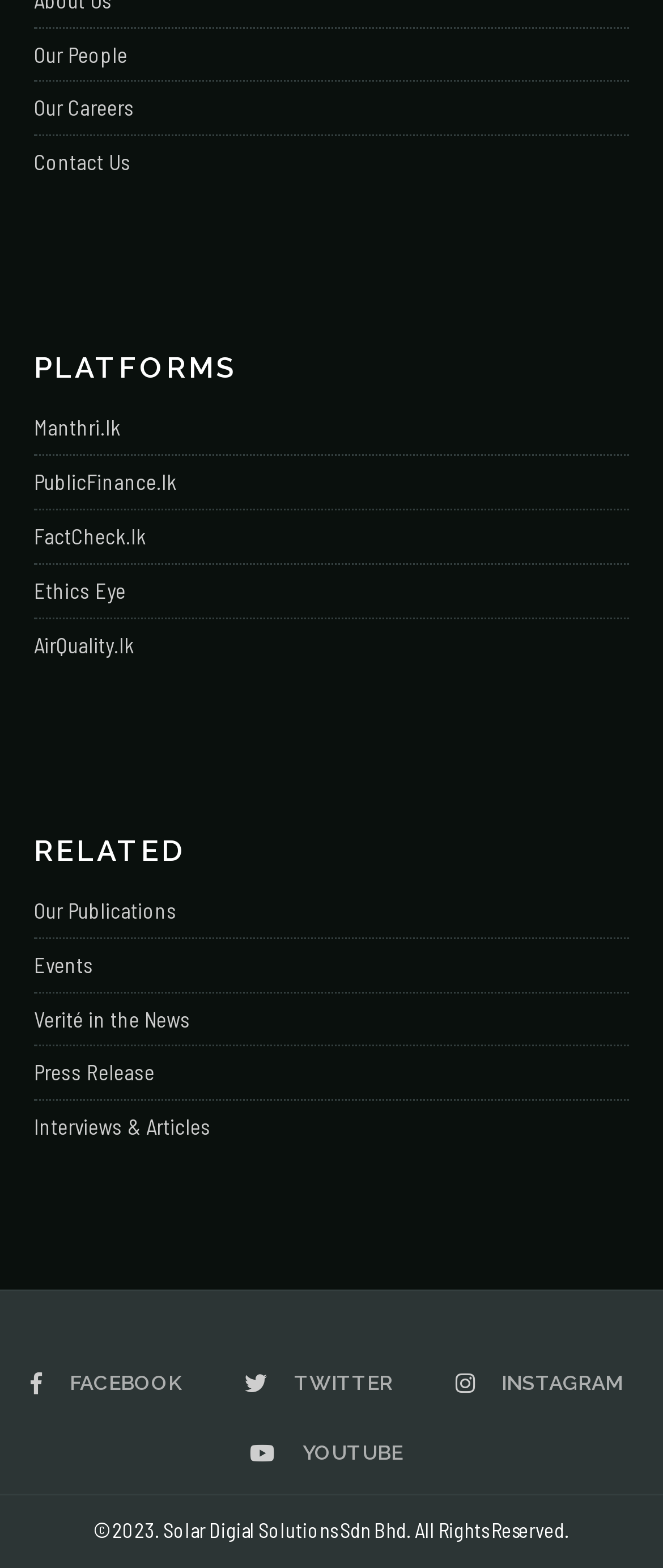Identify the bounding box for the UI element described as: "SmallBlend". Ensure the coordinates are four float numbers between 0 and 1, formatted as [left, top, right, bottom].

None